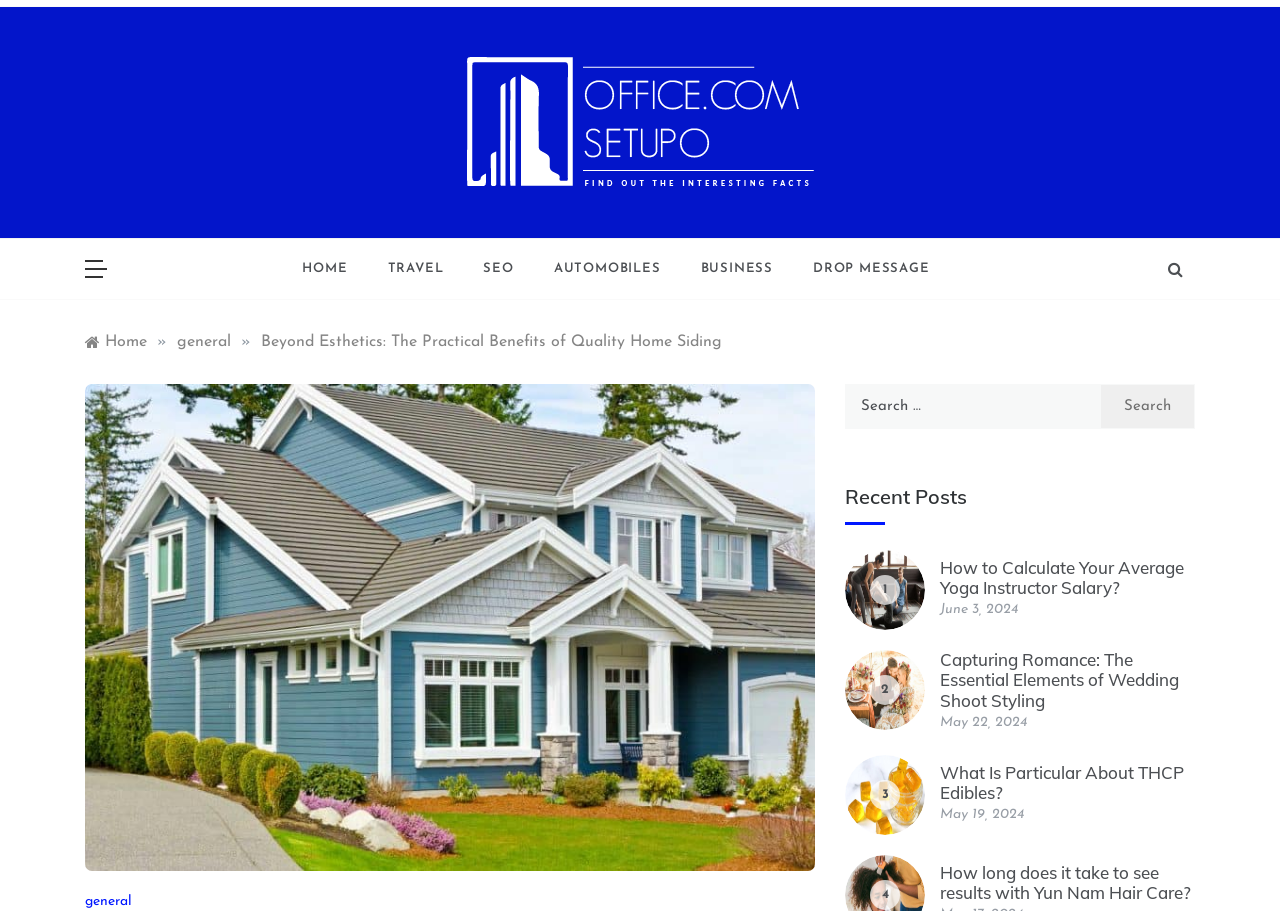Select the bounding box coordinates of the element I need to click to carry out the following instruction: "Click on the 'SEARCH' link".

None